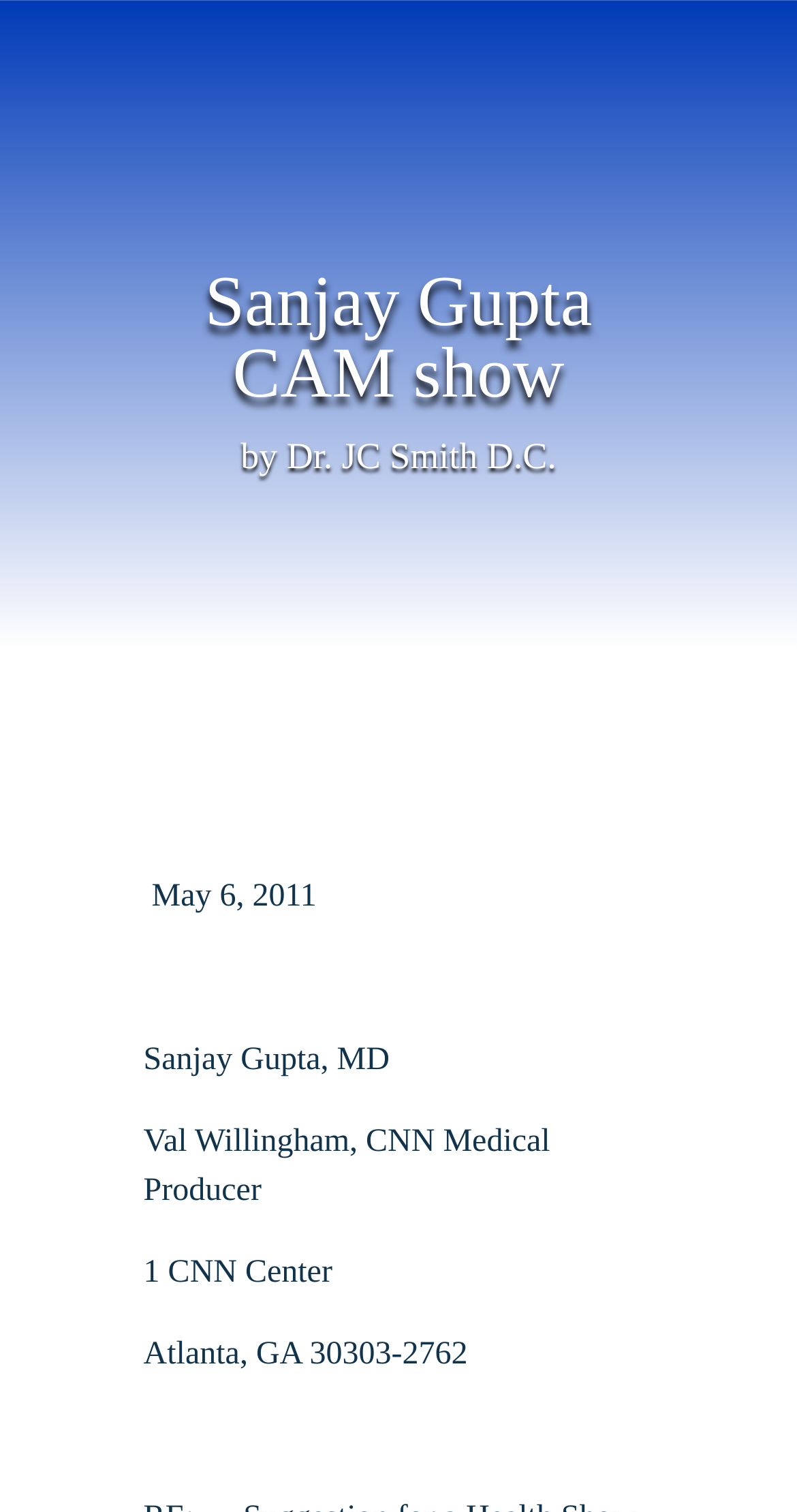Give a detailed overview of the webpage's appearance and contents.

The webpage is about the "Sanjay Gupta CAM show" and appears to be related to chiropractors and fair journalism. At the top of the page, there is a heading with the title "Sanjay Gupta CAM show". Below the heading, there is a phrase "by" followed by a link to "Dr. JC Smith D.C.". 

On the left side of the page, there is a column of text that lists several names and titles, including "Sanjay Gupta, MD", "Val Willingham, CNN Medical Producer", and an address "1 CNN Center, Atlanta, GA 30303-2762". The date "May 6, 2011" is also listed in this column.